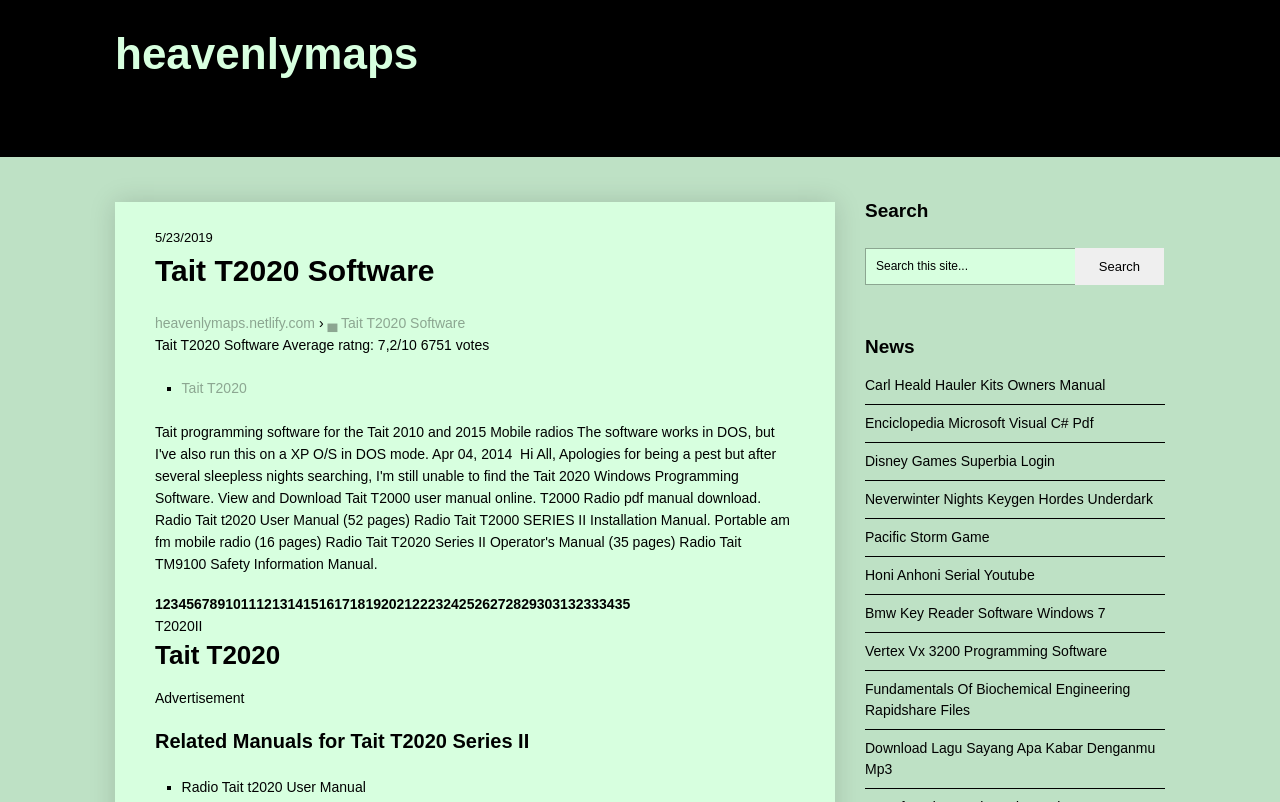What is the date mentioned on the webpage?
Please describe in detail the information shown in the image to answer the question.

The date mentioned on the webpage is 5/23/2019, which is displayed as a static text element on the webpage.